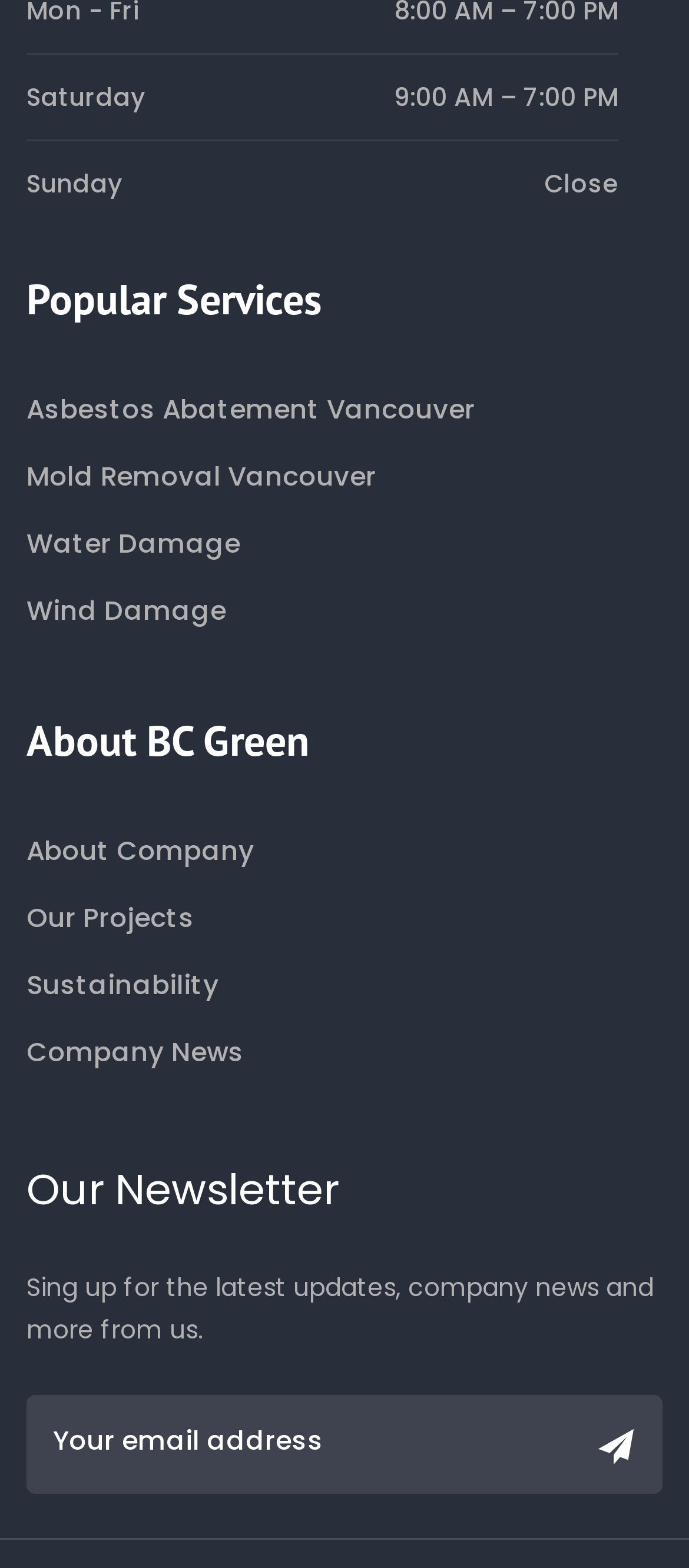Find the bounding box coordinates of the clickable area required to complete the following action: "View Asbestos Abatement Vancouver".

[0.038, 0.241, 0.69, 0.284]